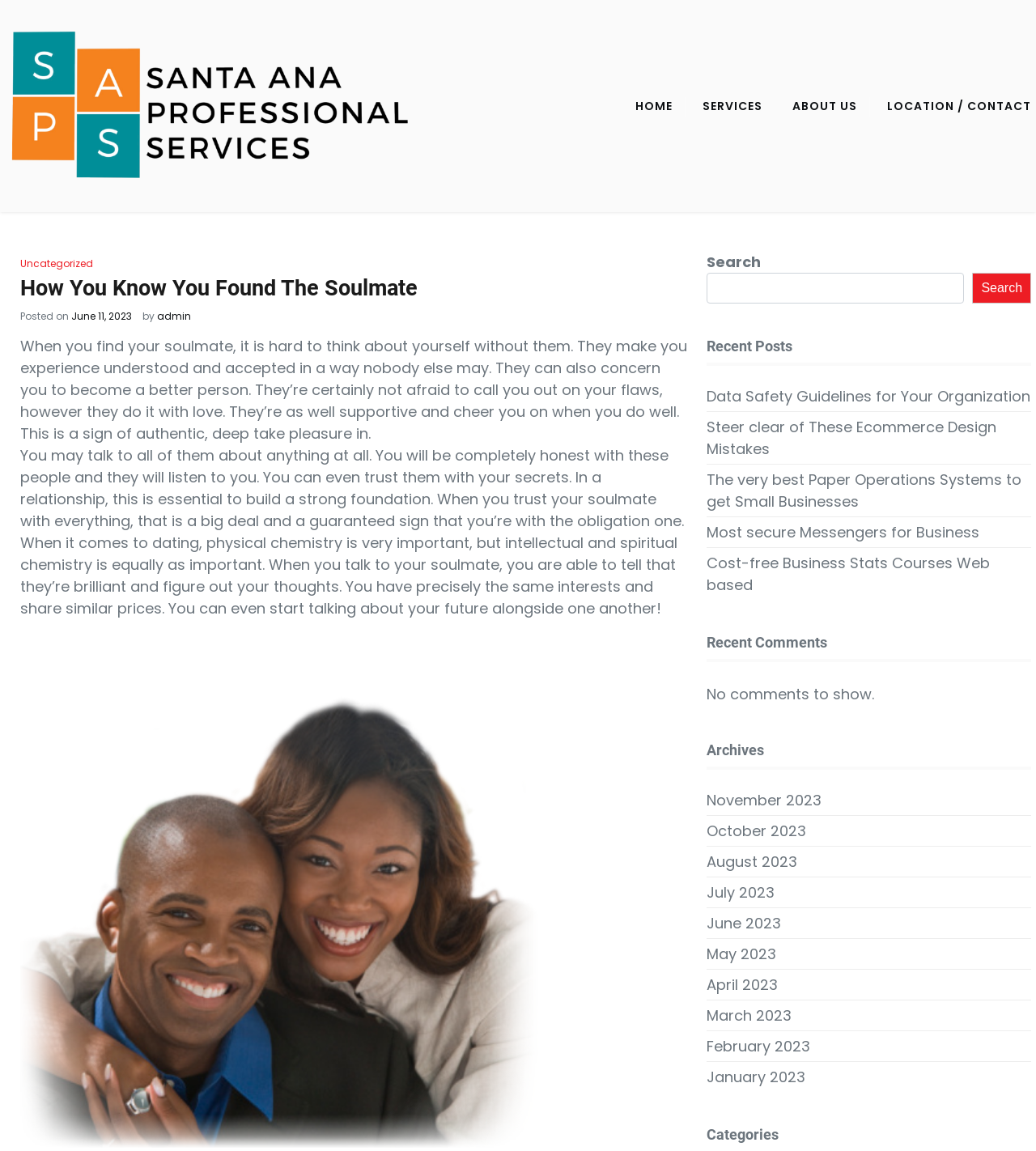Could you specify the bounding box coordinates for the clickable section to complete the following instruction: "Read the post about Data Safety Guidelines for Your Organization"?

[0.682, 0.335, 0.995, 0.354]